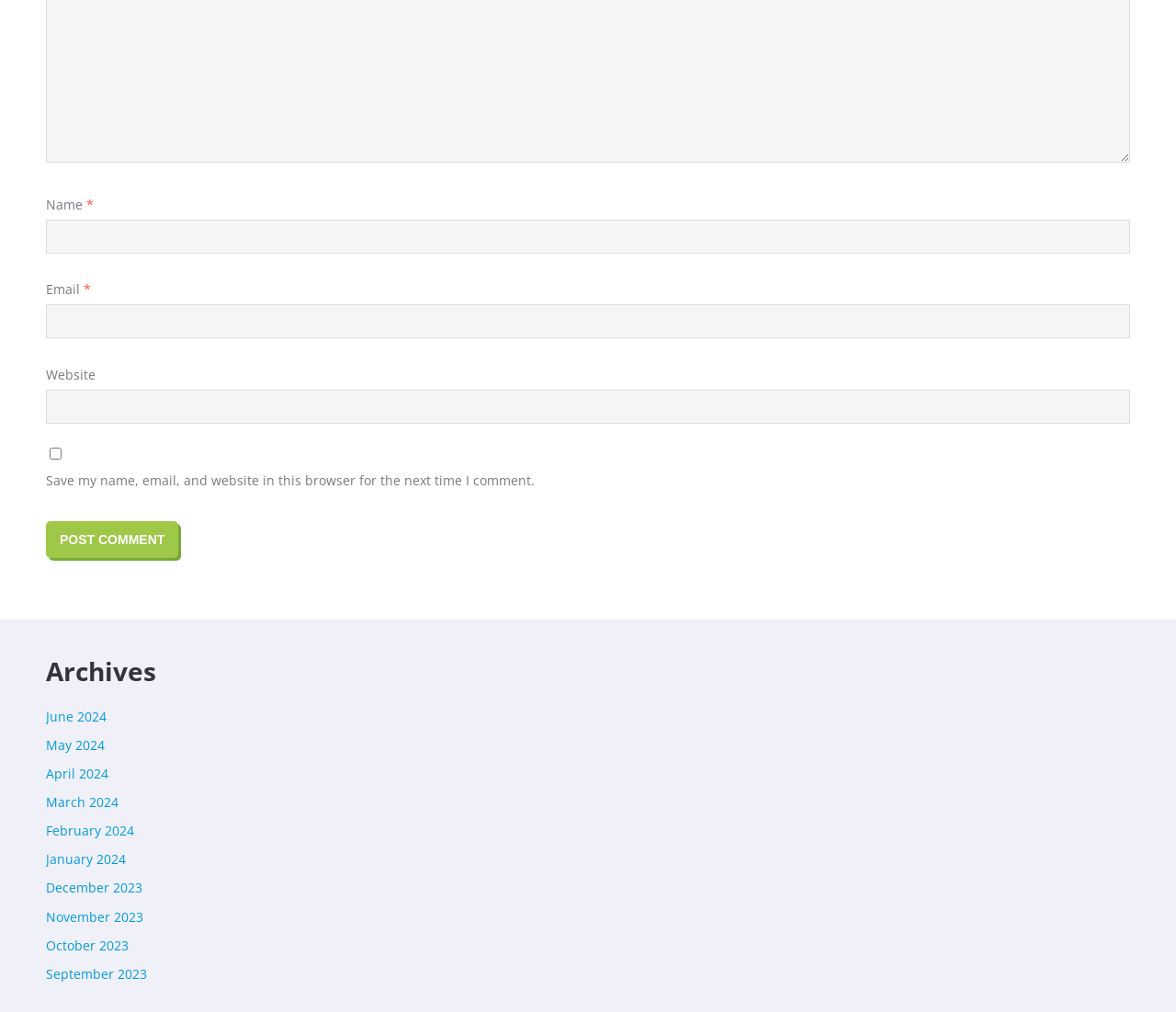Use one word or a short phrase to answer the question provided: 
What is the function of the 'Post Comment' button?

Submit comment